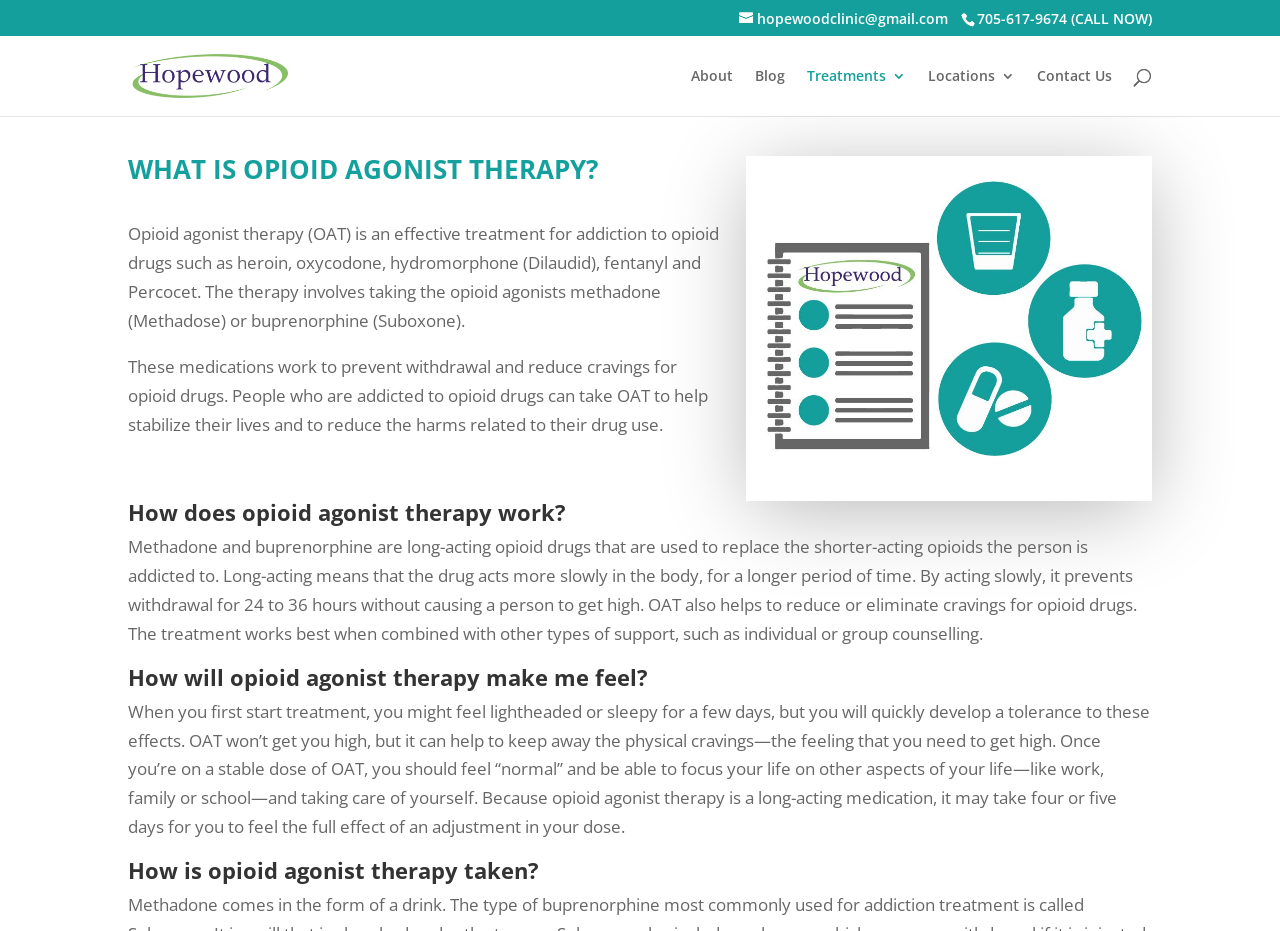From the webpage screenshot, predict the bounding box of the UI element that matches this description: "name="s" placeholder="Search …" title="Search for:"".

[0.157, 0.038, 0.877, 0.04]